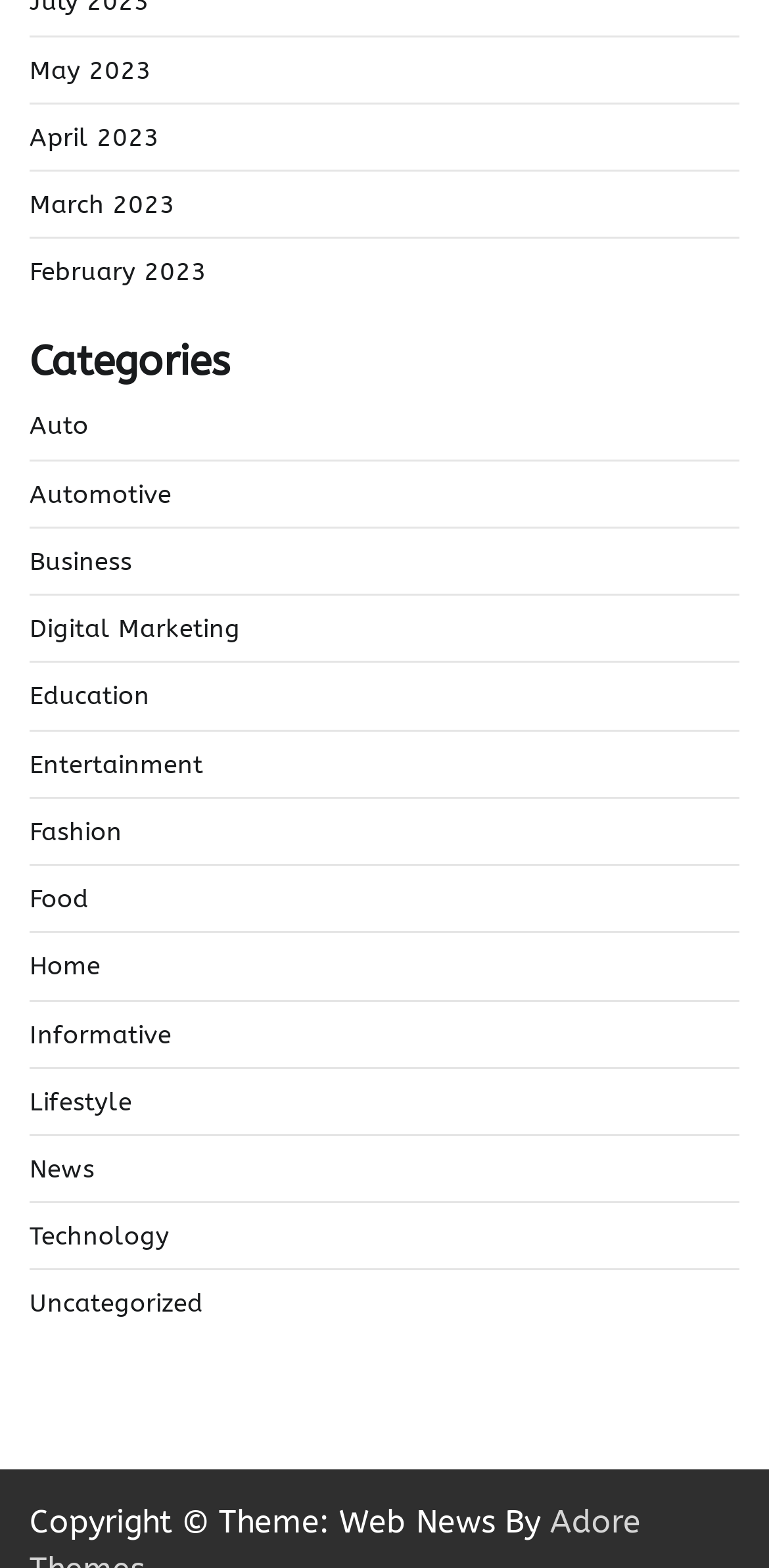Please provide a one-word or phrase answer to the question: 
How many months are listed?

4